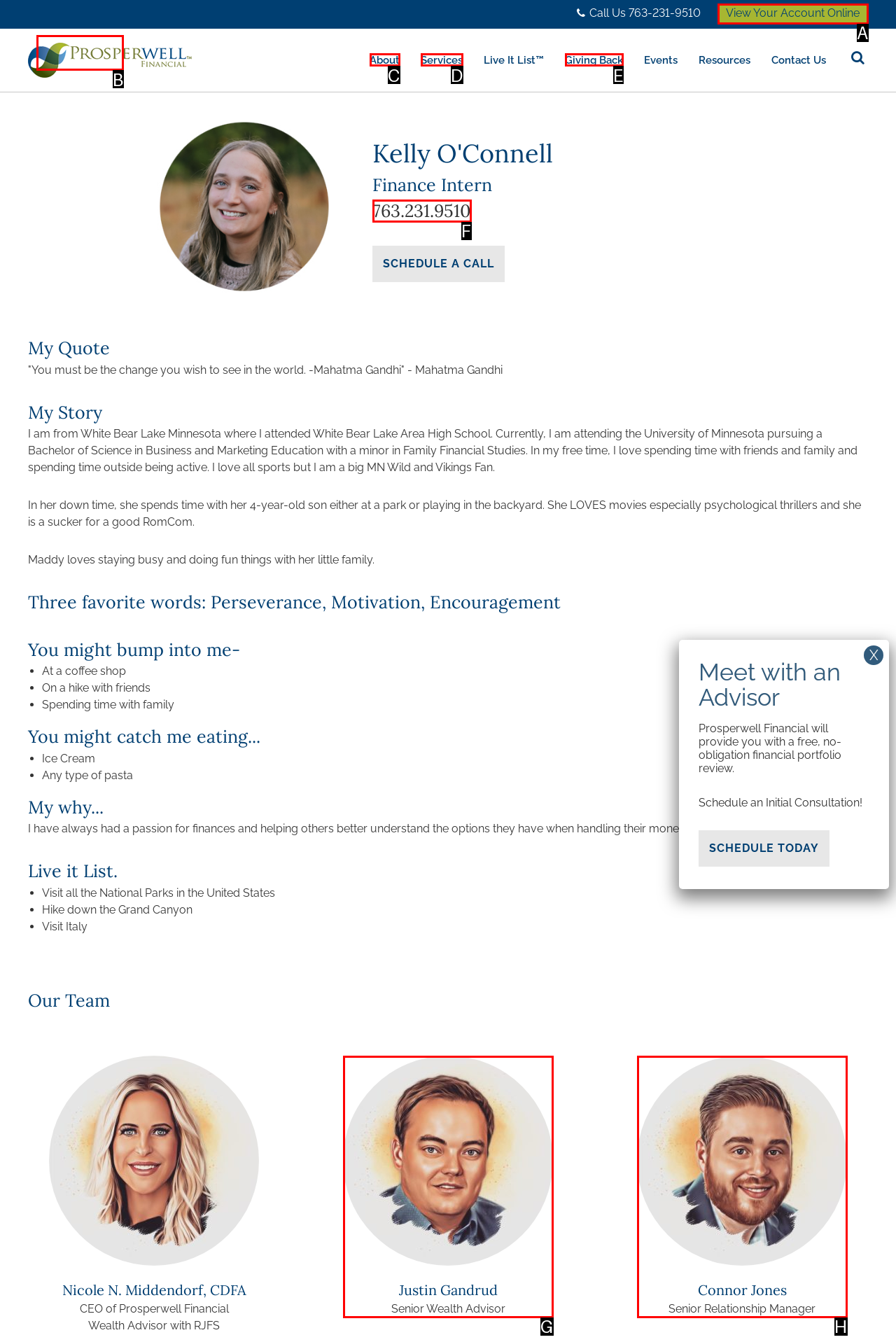Tell me which one HTML element I should click to complete the following task: View your account online
Answer with the option's letter from the given choices directly.

A